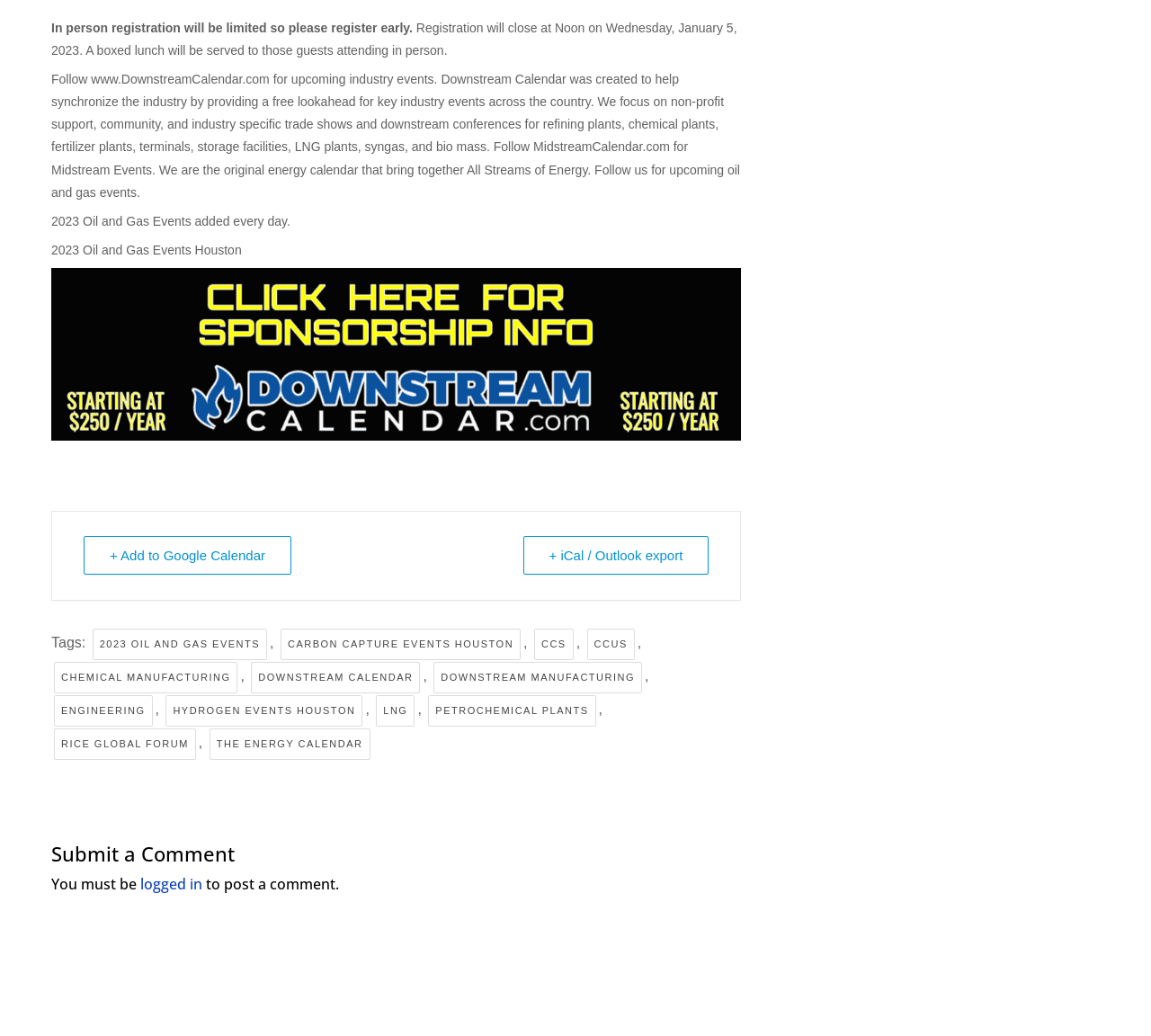Provide a brief response to the question below using one word or phrase:
How can I add the event to my calendar?

Add to Google Calendar or iCal / Outlook export